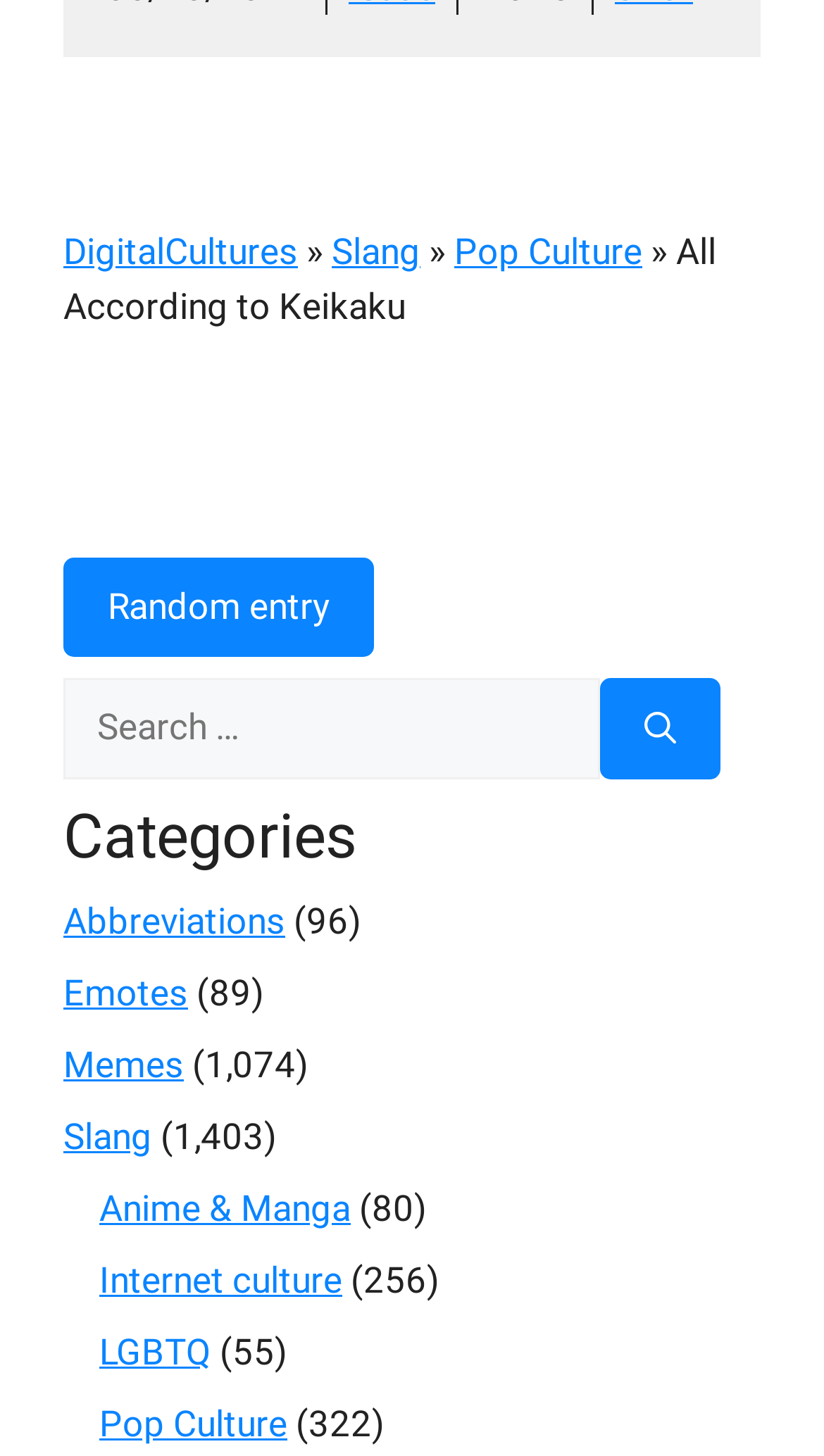Please find the bounding box coordinates of the clickable region needed to complete the following instruction: "Go to Random entry". The bounding box coordinates must consist of four float numbers between 0 and 1, i.e., [left, top, right, bottom].

[0.077, 0.401, 0.454, 0.431]